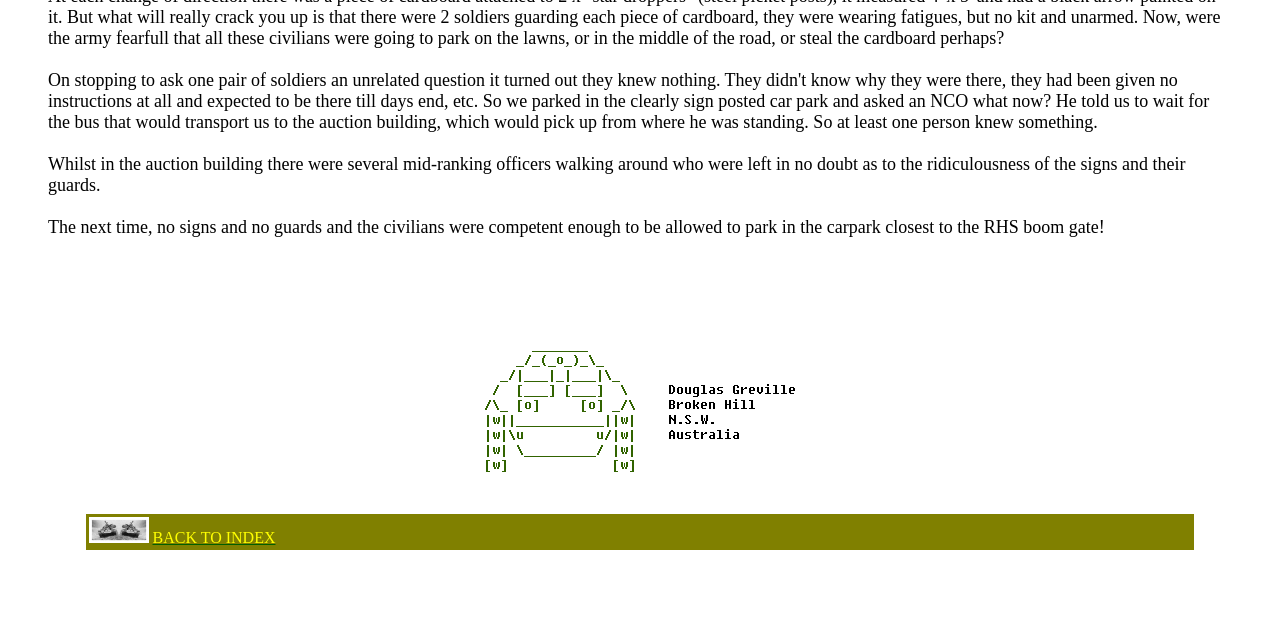Please determine the bounding box coordinates, formatted as (top-left x, top-left y, bottom-right x, bottom-right y), with all values as floating point numbers between 0 and 1. Identify the bounding box of the region described as: BACK TO INDEX

[0.119, 0.826, 0.215, 0.853]